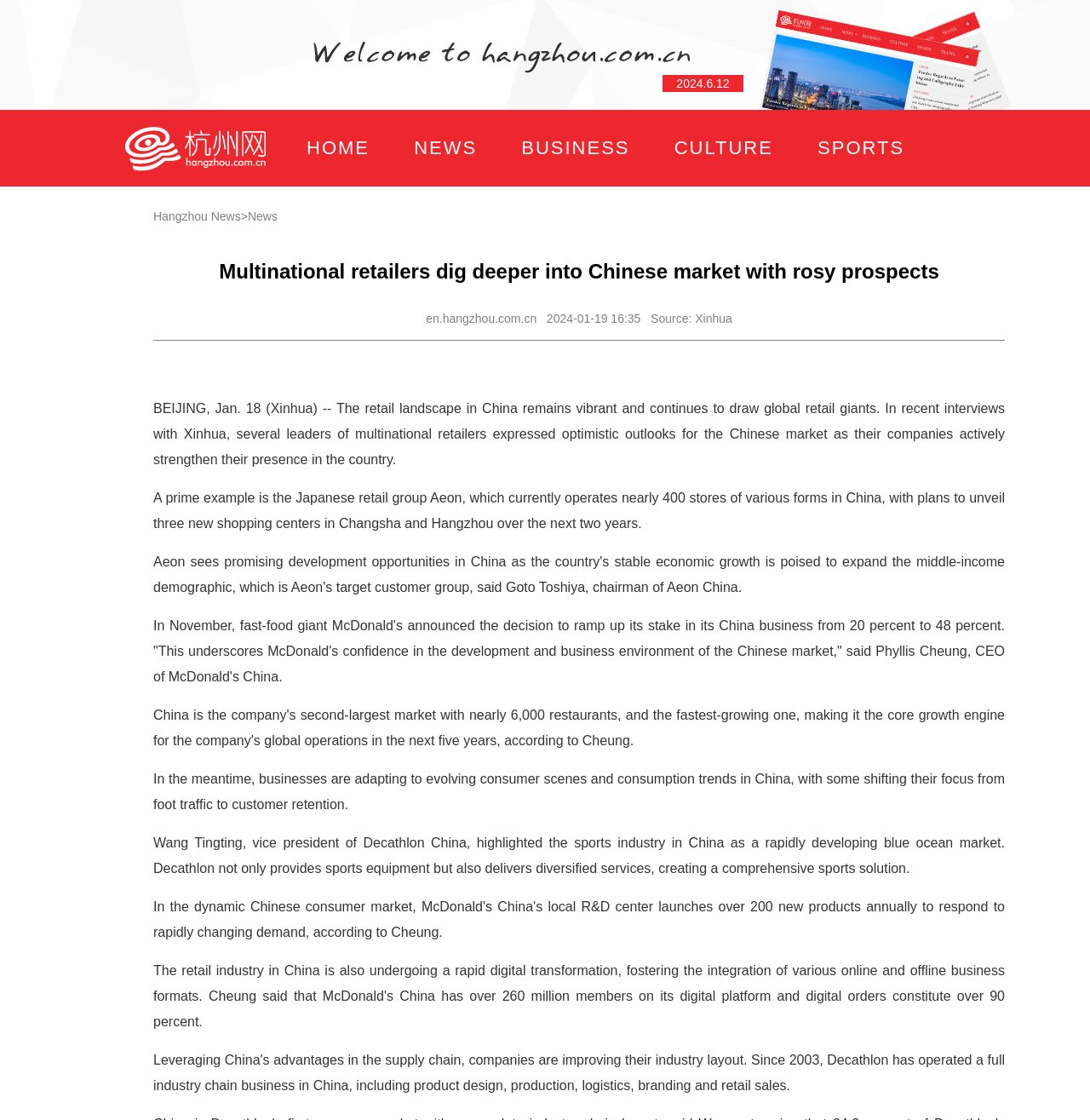What is the date of the news article?
Please ensure your answer is as detailed and informative as possible.

I found the date of the news article by looking at the text '2024-01-19 16:35' which is located at the top of the article, indicating the date and time of publication.